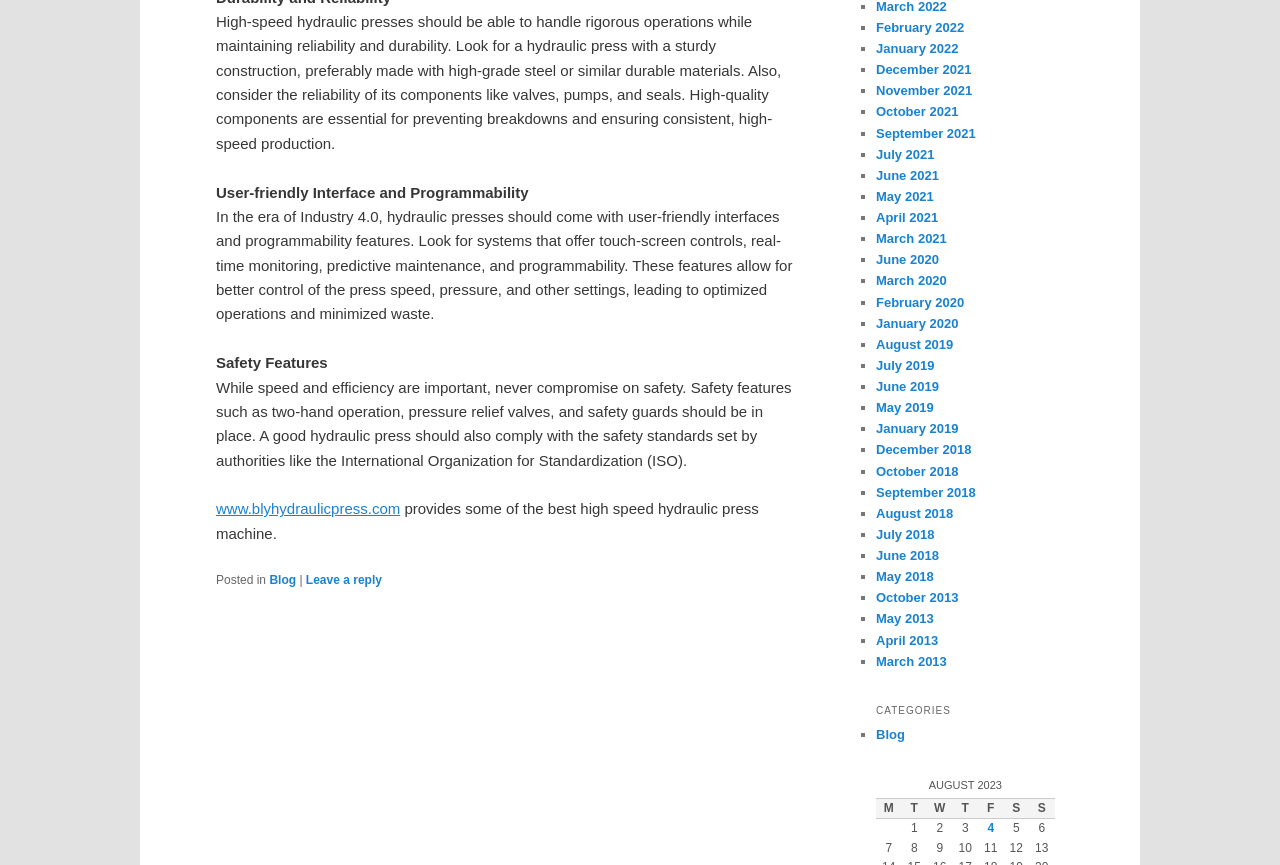What type of control does a hydraulic press have?
Refer to the image and provide a thorough answer to the question.

According to the webpage, a hydraulic press should have a user-friendly interface with features like touch-screen controls, which allow for better control of the press speed, pressure, and other settings.